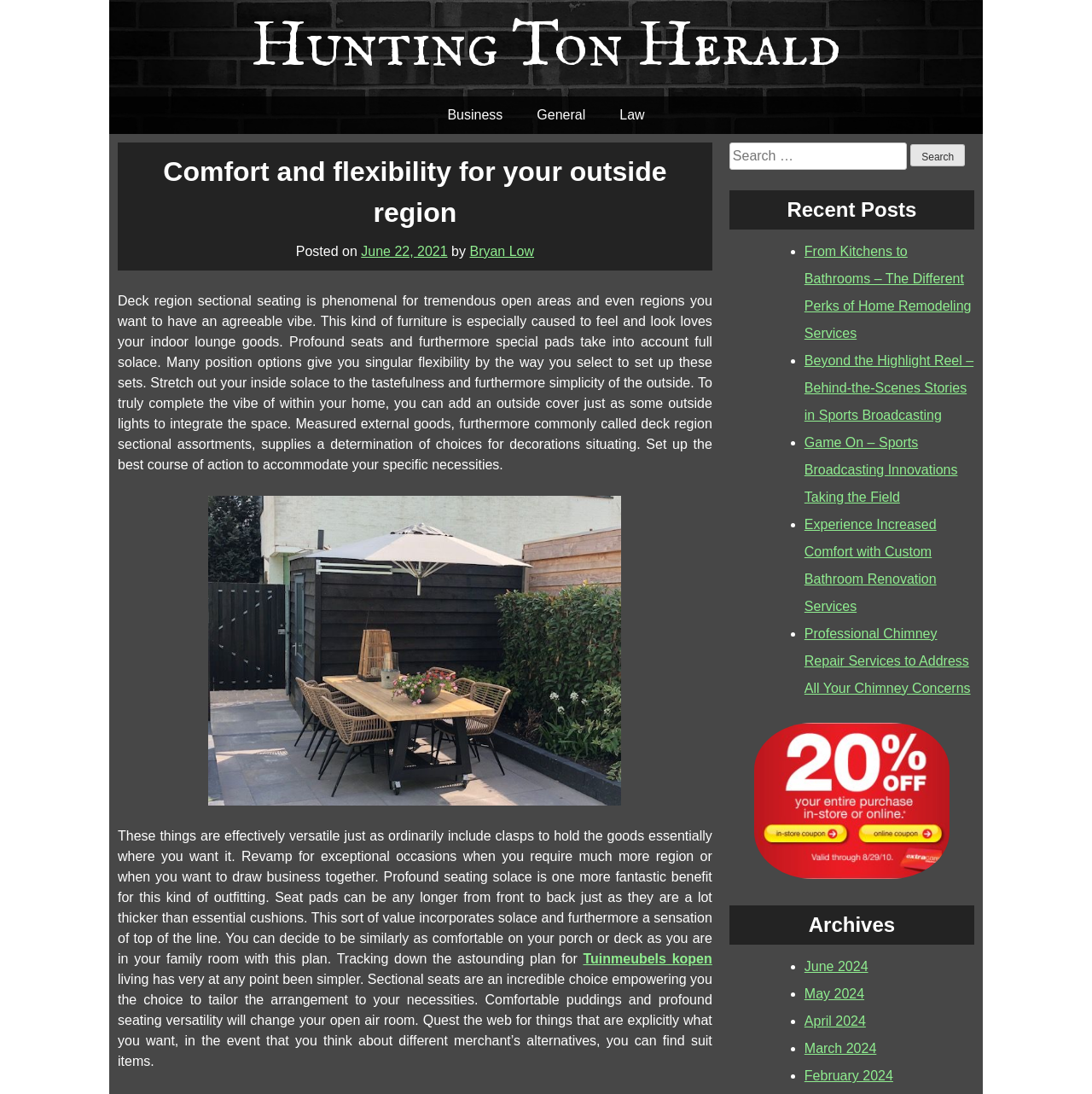Locate the bounding box coordinates of the element I should click to achieve the following instruction: "View the 'Recent Posts'".

[0.668, 0.174, 0.892, 0.209]